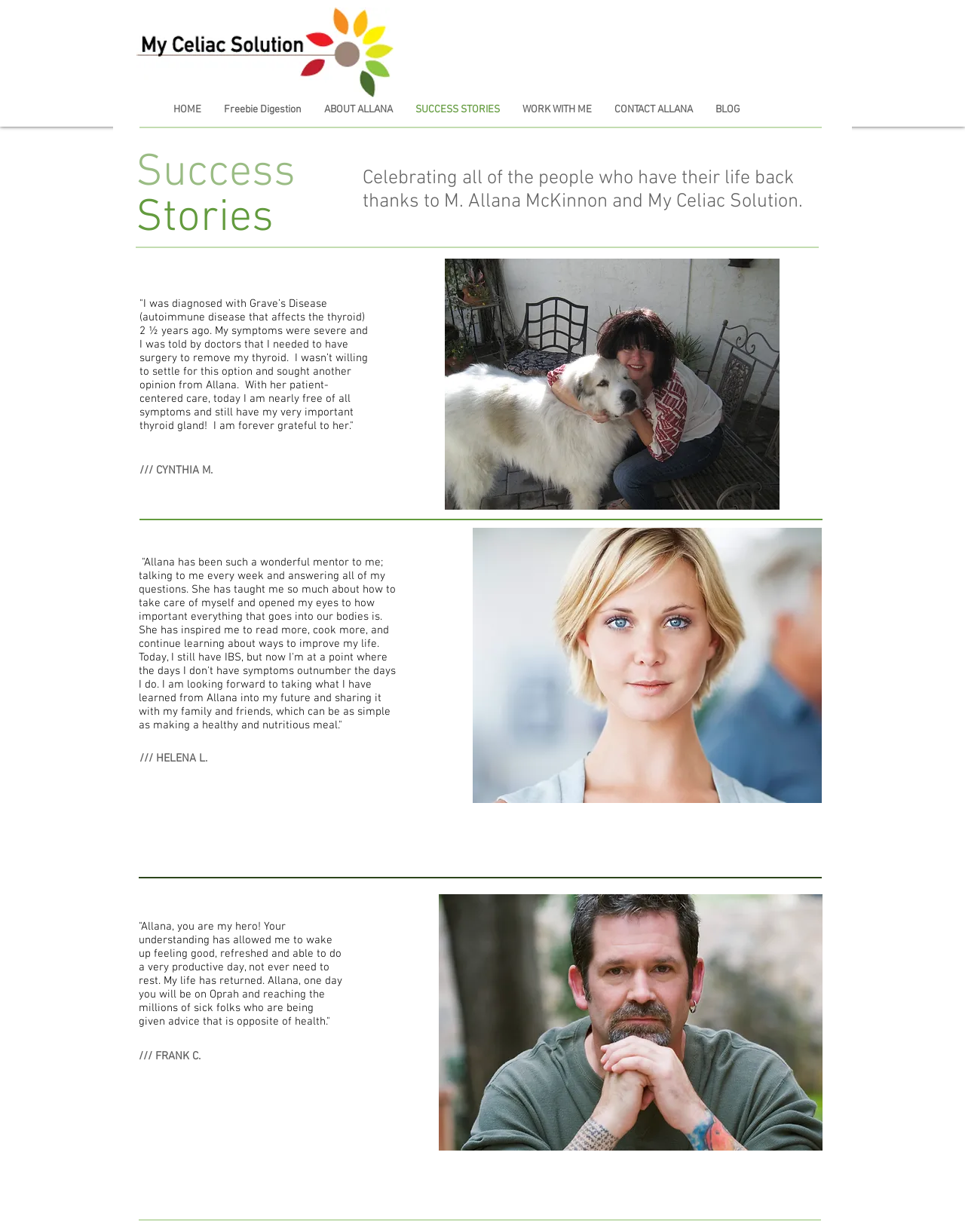Based on the visual content of the image, answer the question thoroughly: What is the tone of the success stories?

The tone of the success stories on the webpage is one of gratitude and inspiration, with individuals expressing their appreciation for Allana's guidance and care, and sharing their stories to inspire others who may be struggling with similar health issues.